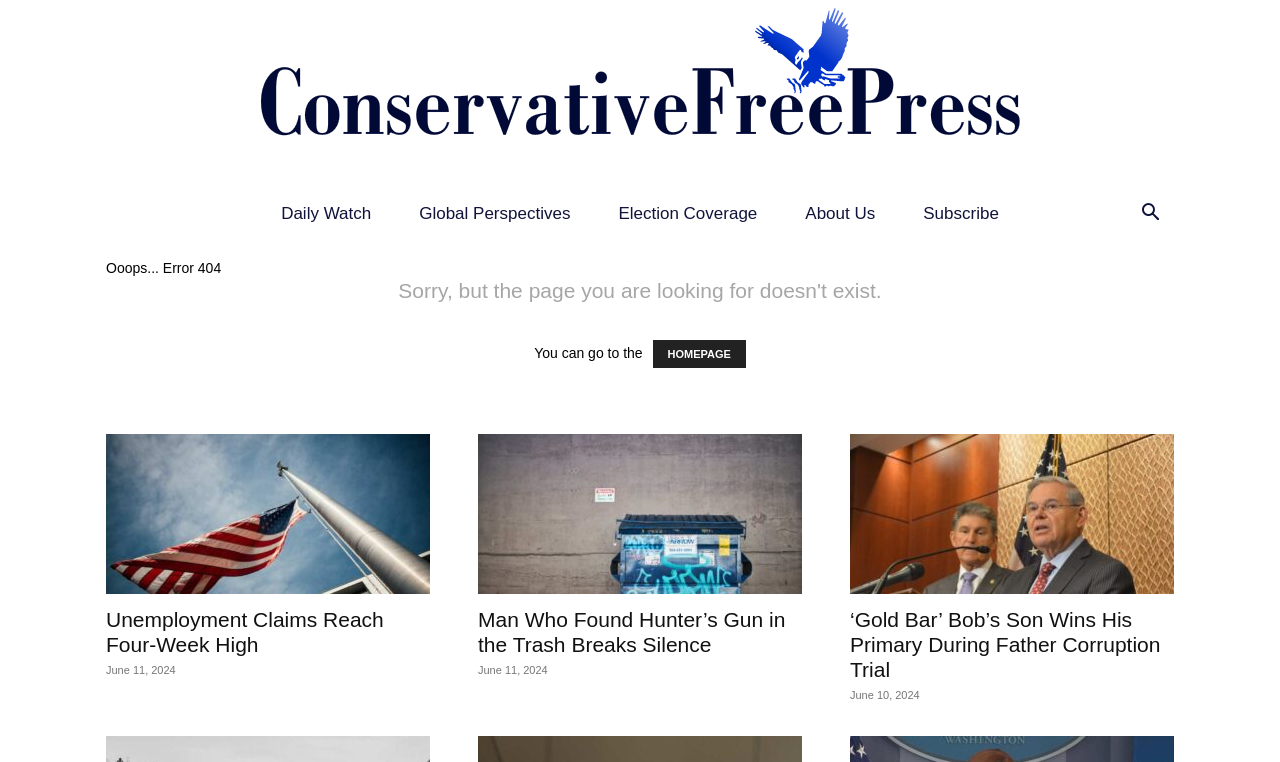Find the bounding box coordinates of the clickable region needed to perform the following instruction: "read about gold bar bob's son". The coordinates should be provided as four float numbers between 0 and 1, i.e., [left, top, right, bottom].

[0.664, 0.57, 0.917, 0.78]